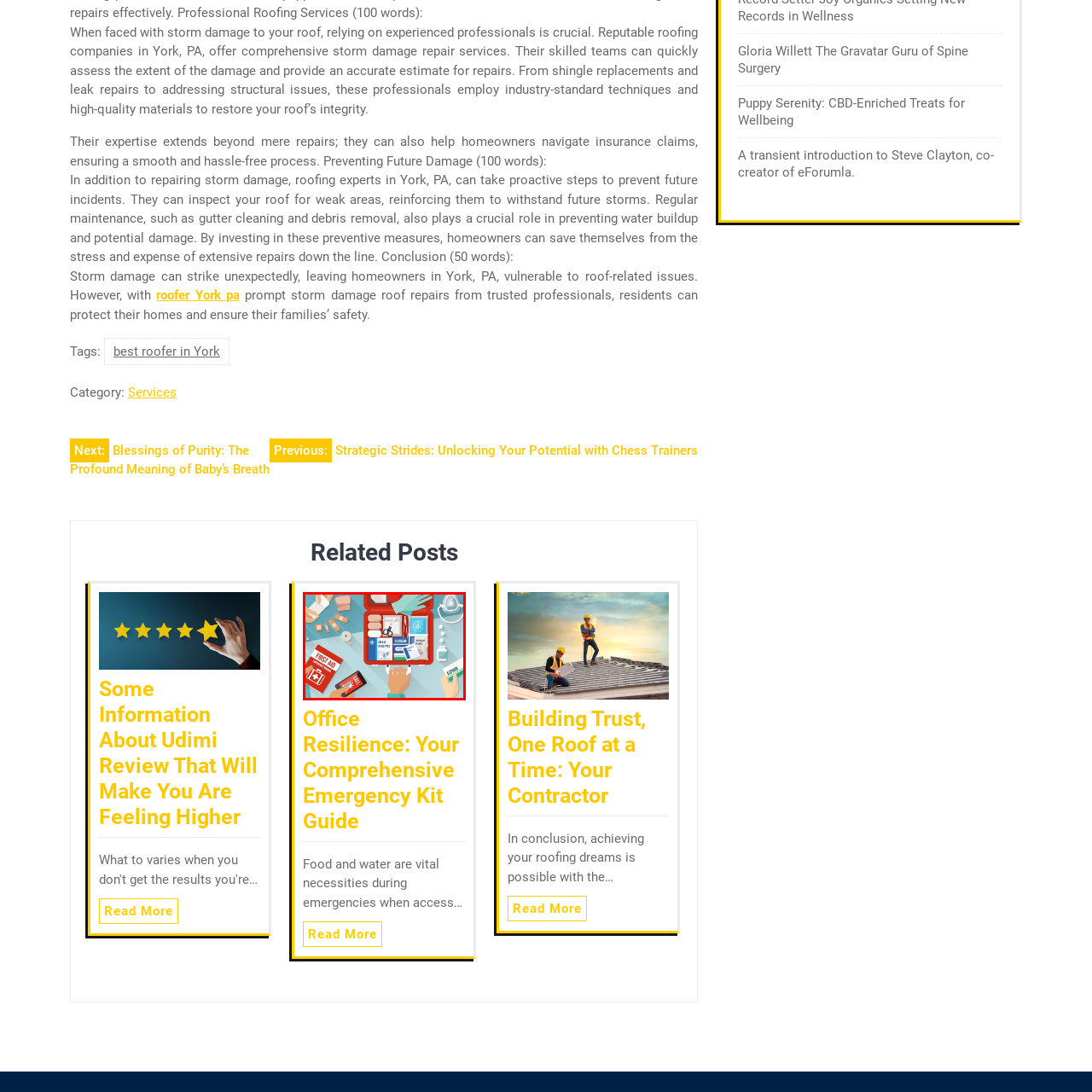Offer a detailed account of what is shown inside the red bounding box.

The image depicts a well-organized first aid kit, essential for emergency preparedness. At the center, hands are shown reaching for various first aid supplies, illustrating the kit's practical use. The contents include adhesive bandages, medical scissors, antiseptic wipes, and gauze pads, all neatly arranged in a bright red case labeled "First Aid." Surrounding the kit, additional medical equipment can be seen, such as a stethoscope and a face mask, emphasizing the importance of health and safety in emergency situations. This visual highlights the necessary tools and supplies to effectively respond to injuries, making it a clear representation of an essential emergency kit for any household or workplace.